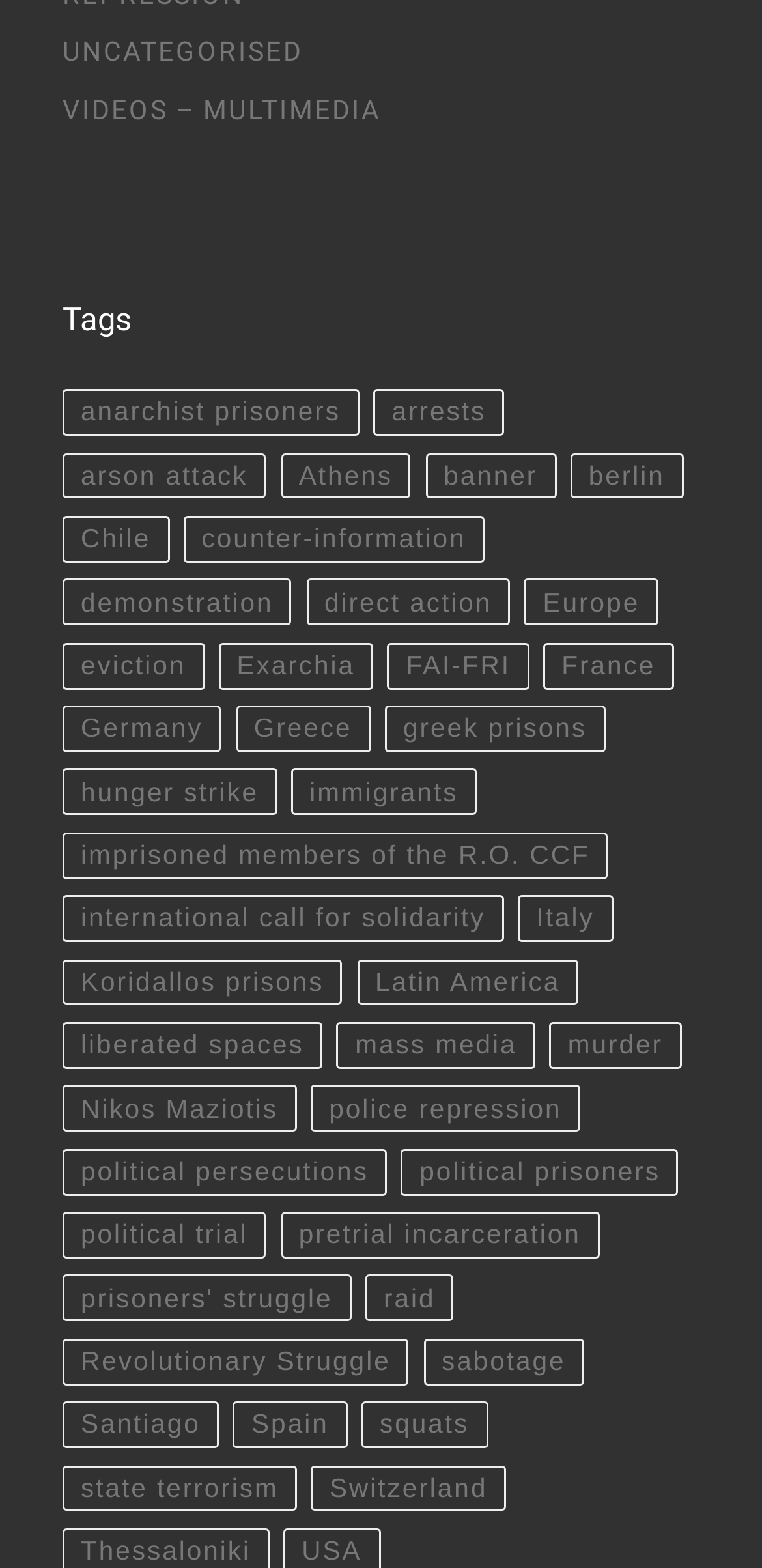How many links are there on this webpage?
Refer to the screenshot and answer in one word or phrase.

44